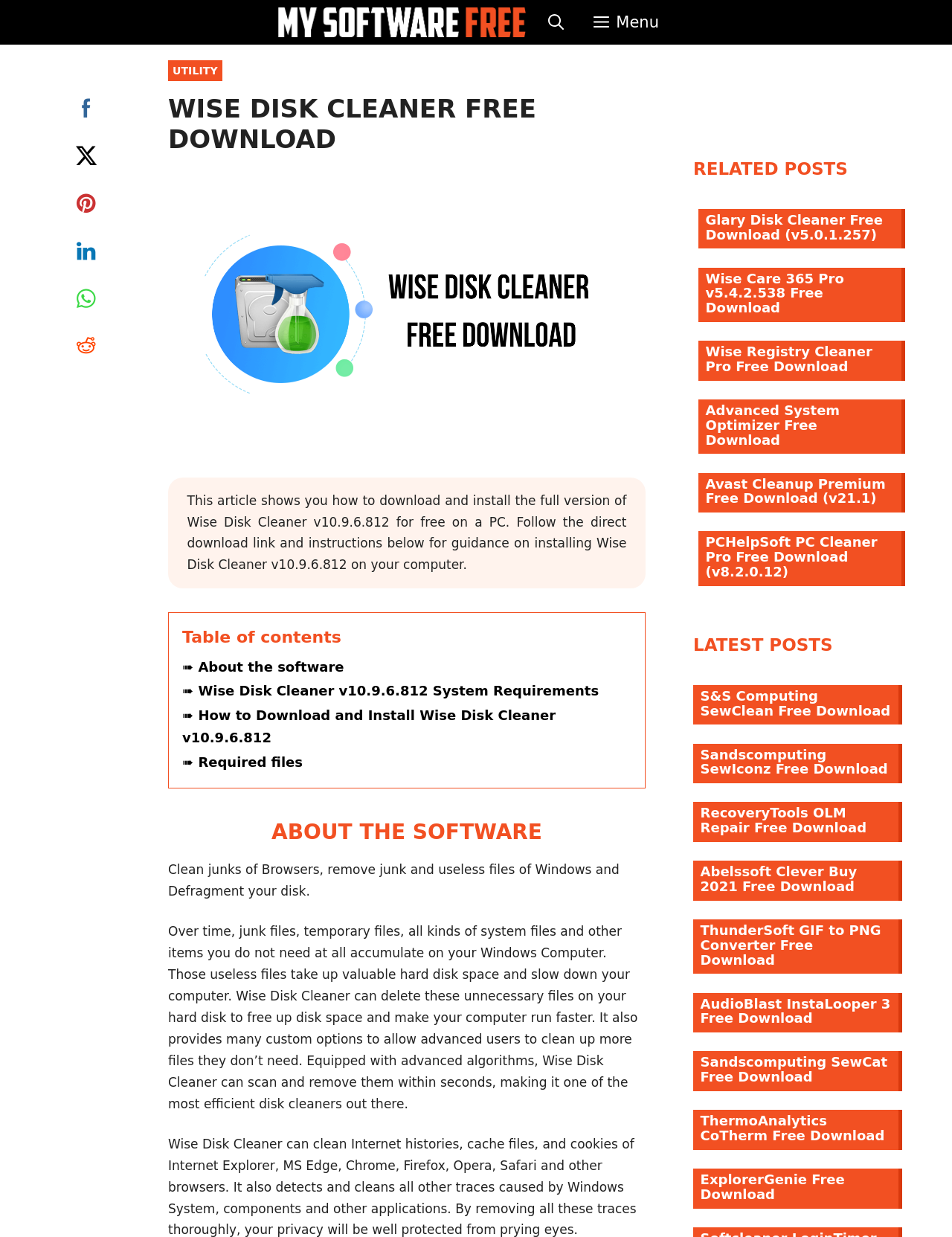Identify the bounding box coordinates of the part that should be clicked to carry out this instruction: "Open the 'Menu'".

[0.608, 0.0, 0.708, 0.036]